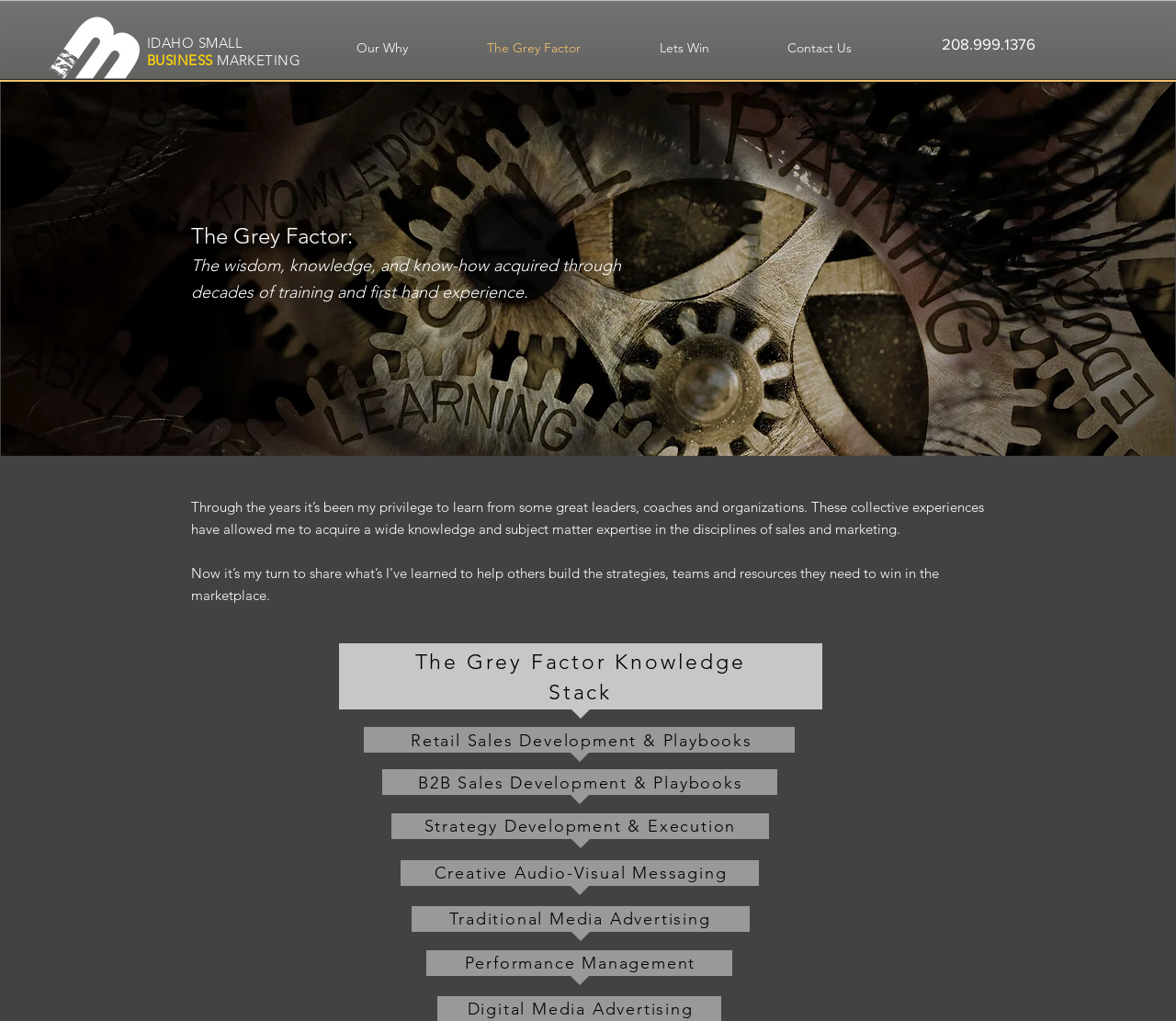What is the phone number on the webpage?
By examining the image, provide a one-word or phrase answer.

208.999.1376